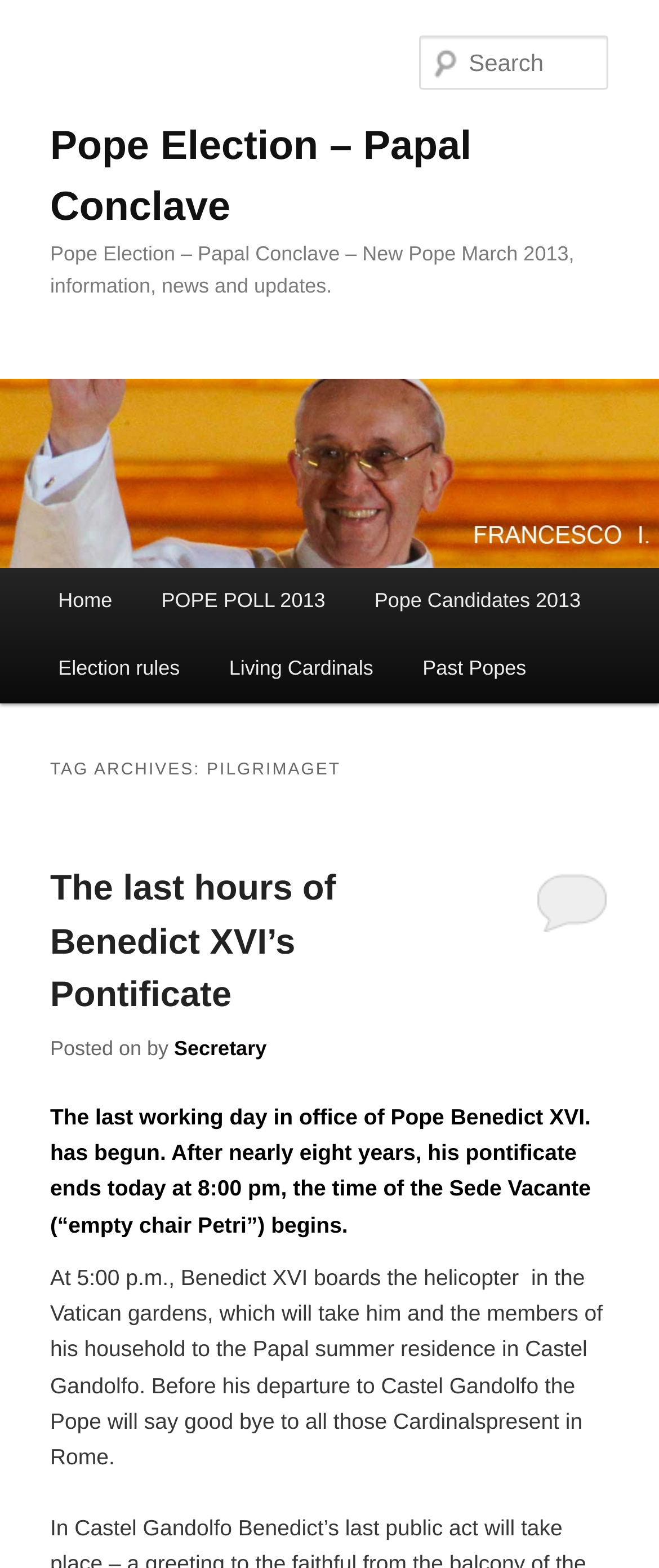Pinpoint the bounding box coordinates of the area that must be clicked to complete this instruction: "Select Windows".

None